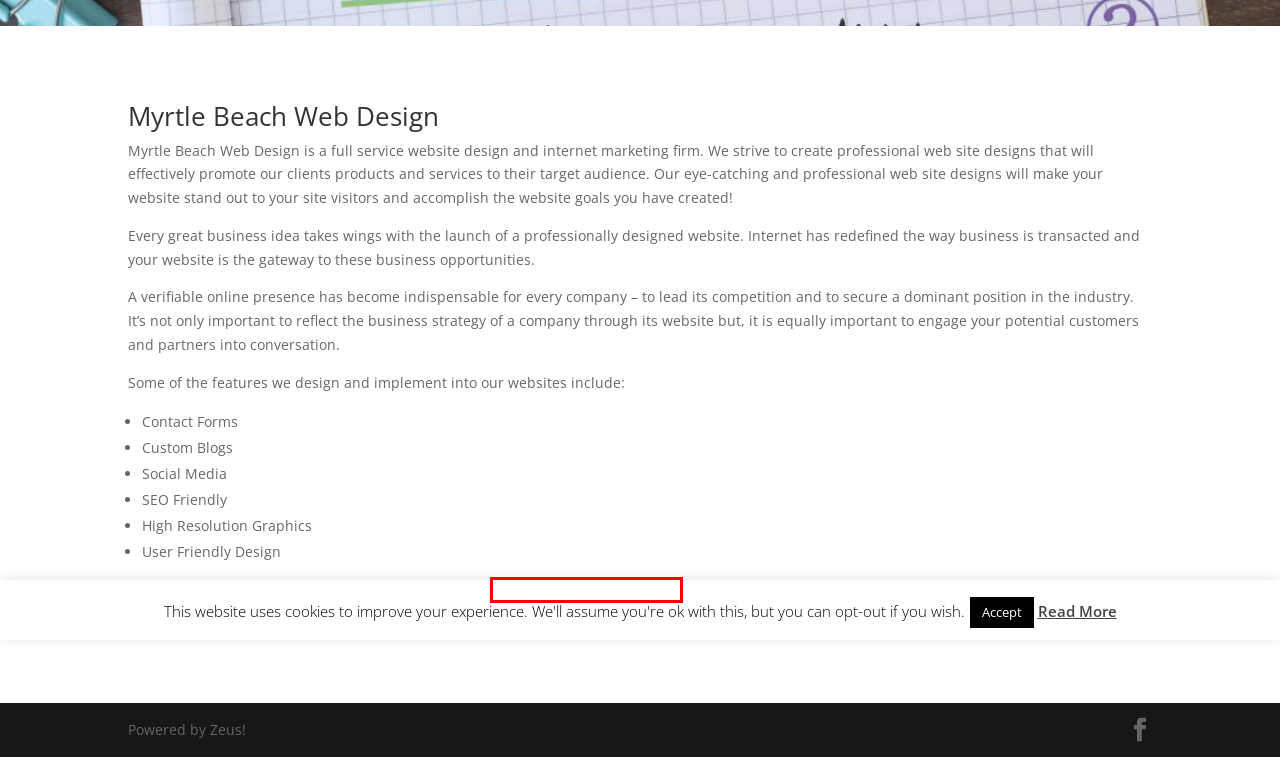Examine the screenshot of a webpage with a red bounding box around a specific UI element. Identify which webpage description best matches the new webpage that appears after clicking the element in the red bounding box. Here are the candidates:
A. Contact Us | Myrtle Beach Web Design
B. Web Hosting | Myrtle Beach Web Design
C. Web Design | Myrtle Beach Web Design
D. Video Marketing | Myrtle Beach Web Design
E. Zeus Digital Marketing | Myrtle Beach Web Design and Marketing Firm
F. Marketing Services | Myrtle Beach Web Design
G. About | Myrtle Beach Web Design
H. Branding Services | Myrtle Beach Web Design

E